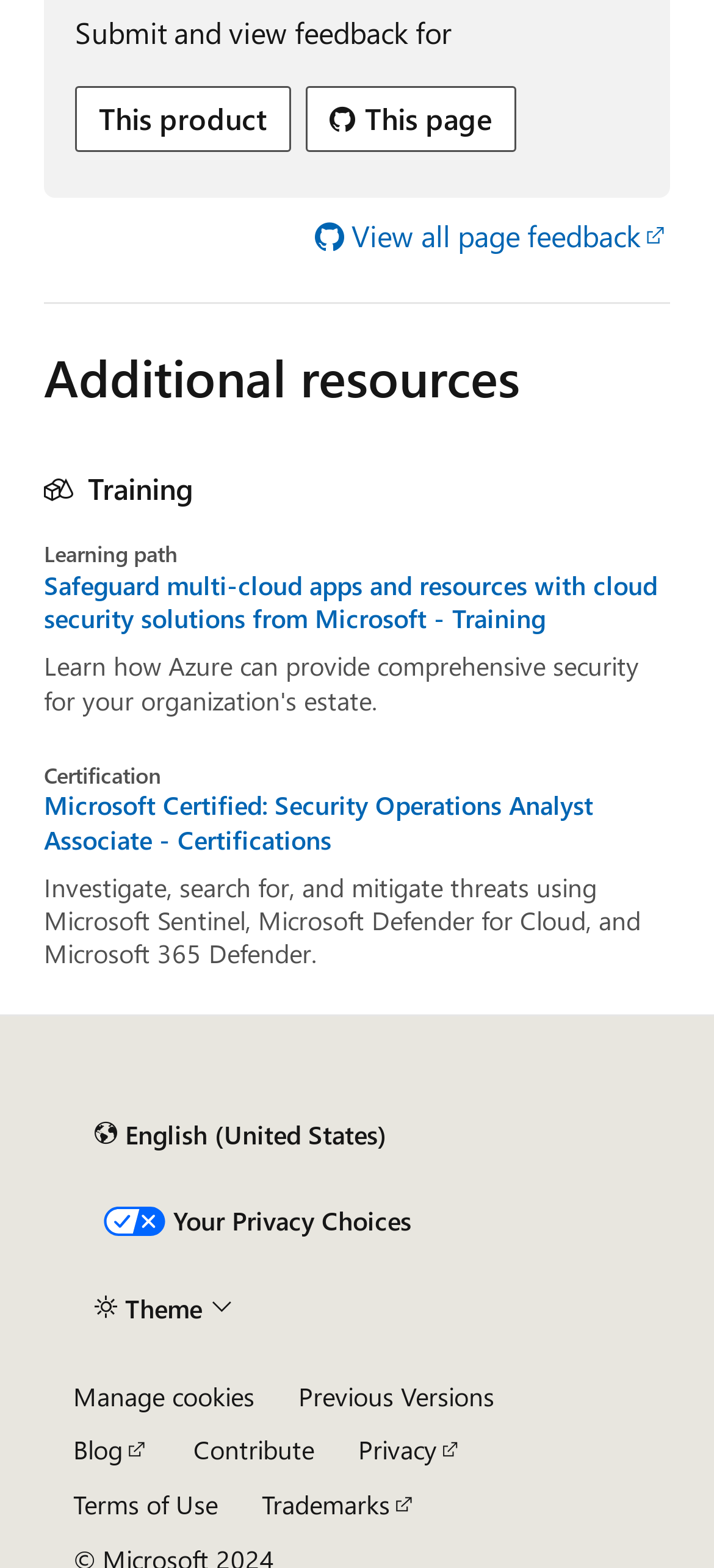What is the topic of the 'Microsoft Certified: Security Operations Analyst Associate - Certifications' link?
Refer to the image and give a detailed response to the question.

The link 'Microsoft Certified: Security Operations Analyst Associate - Certifications' is listed under the 'Certification' section, suggesting that the topic of the link is related to certification, specifically the Microsoft Certified: Security Operations Analyst Associate certification.